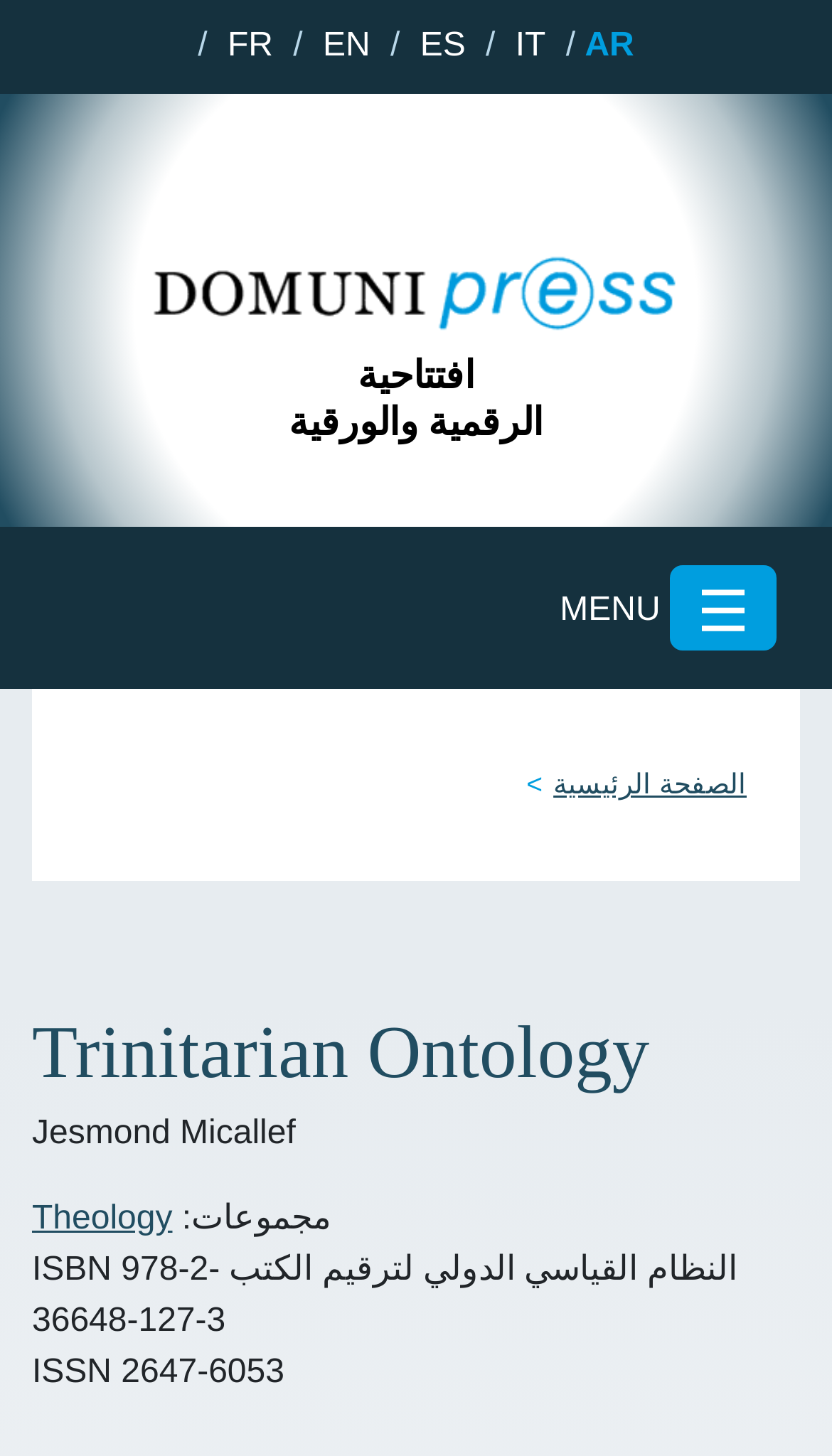Please find the bounding box coordinates of the clickable region needed to complete the following instruction: "Open menu". The bounding box coordinates must consist of four float numbers between 0 and 1, i.e., [left, top, right, bottom].

[0.673, 0.407, 0.805, 0.432]